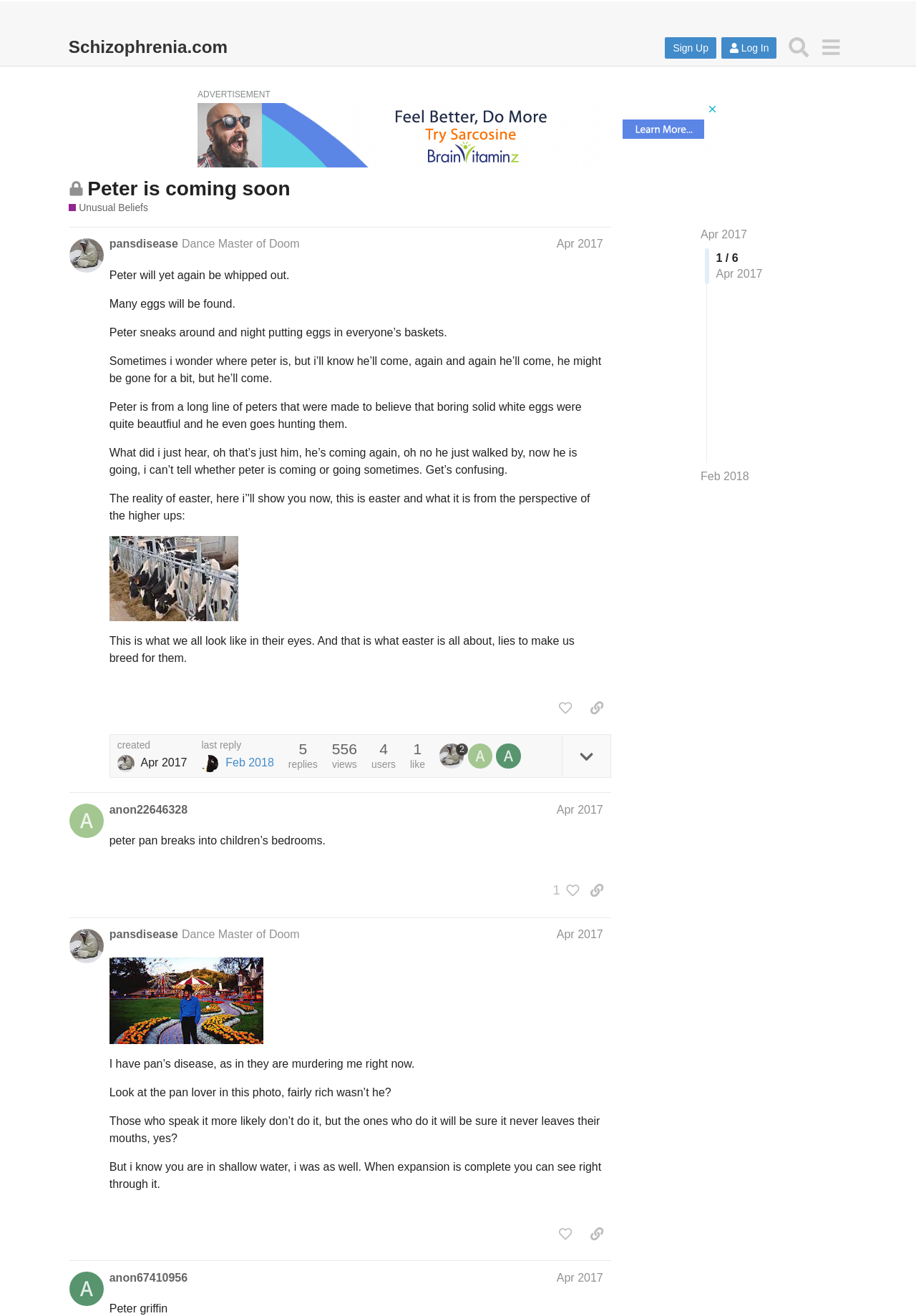How many posts are displayed on this page?
Using the image, answer in one word or phrase.

4